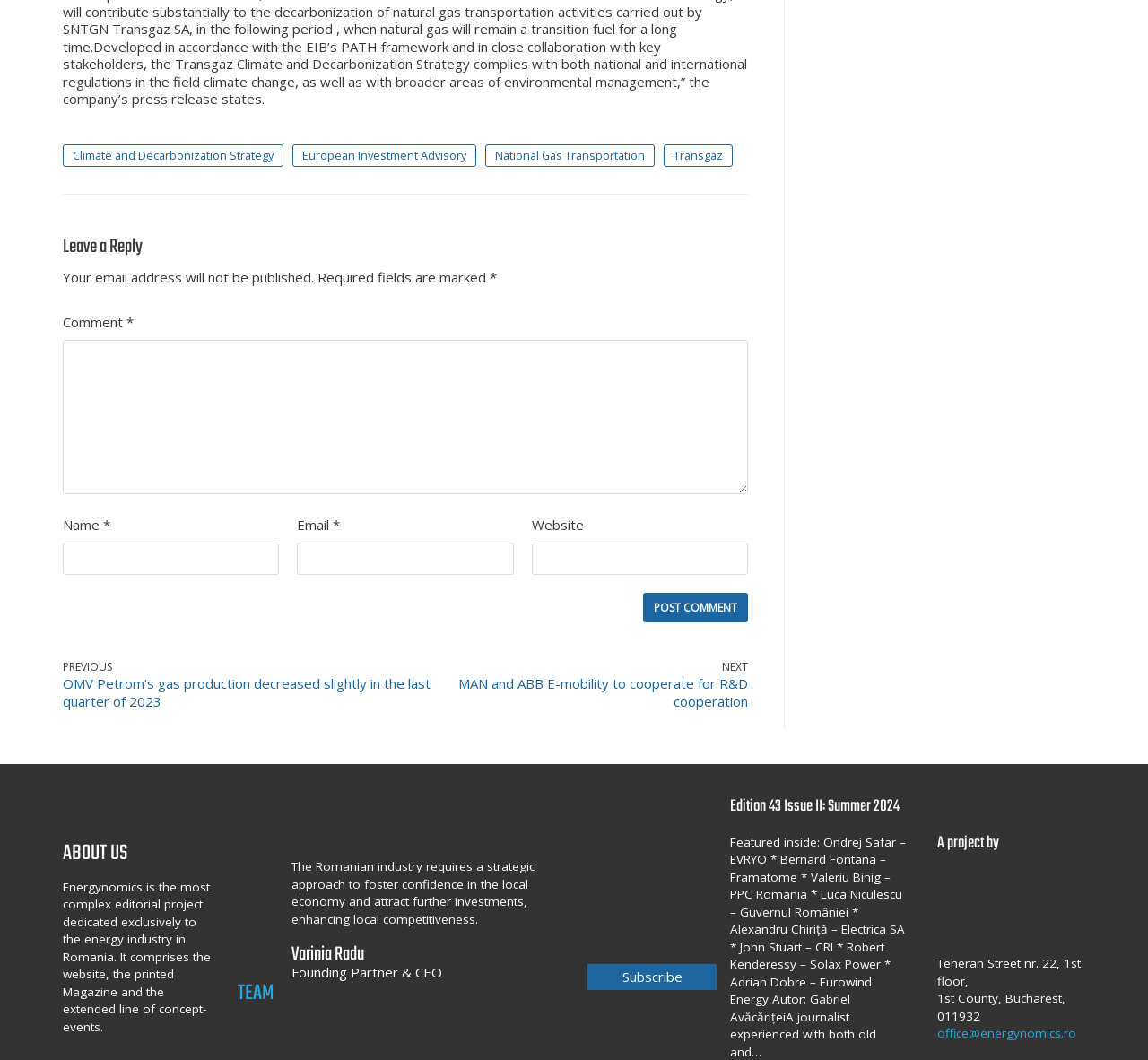Please provide a brief answer to the question using only one word or phrase: 
What is the topic of the webpage?

Energy industry